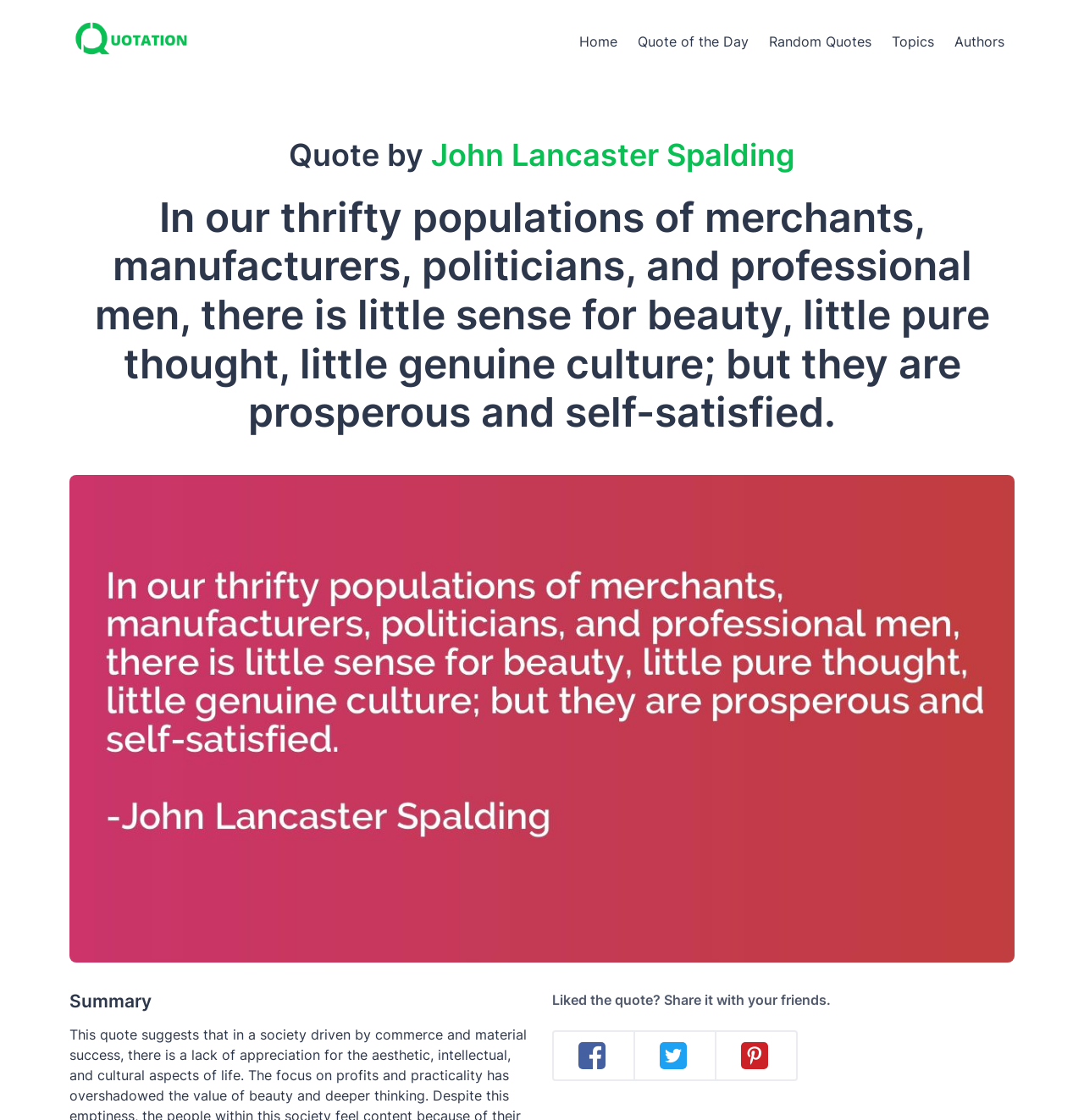Please specify the bounding box coordinates of the clickable region necessary for completing the following instruction: "View Quote of the Day". The coordinates must consist of four float numbers between 0 and 1, i.e., [left, top, right, bottom].

[0.579, 0.019, 0.7, 0.055]